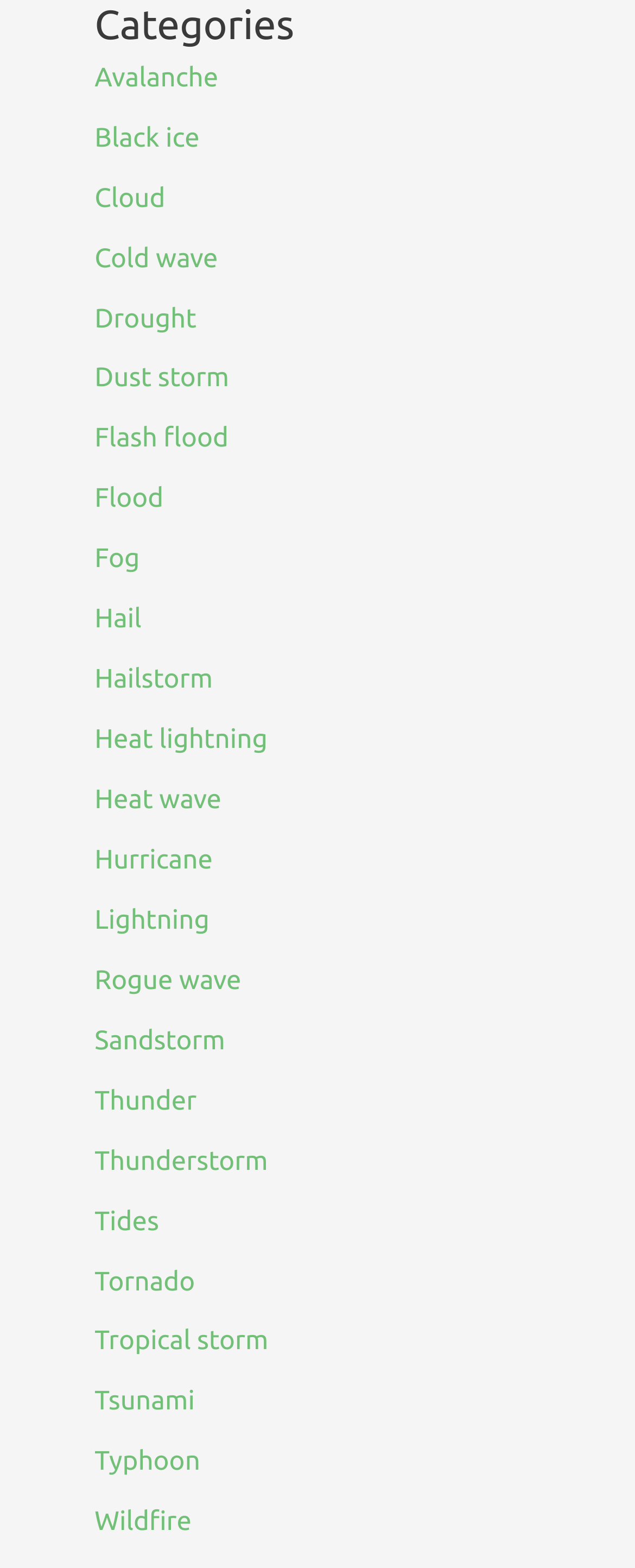What is the first weather phenomenon listed?
Please look at the screenshot and answer using one word or phrase.

Avalanche